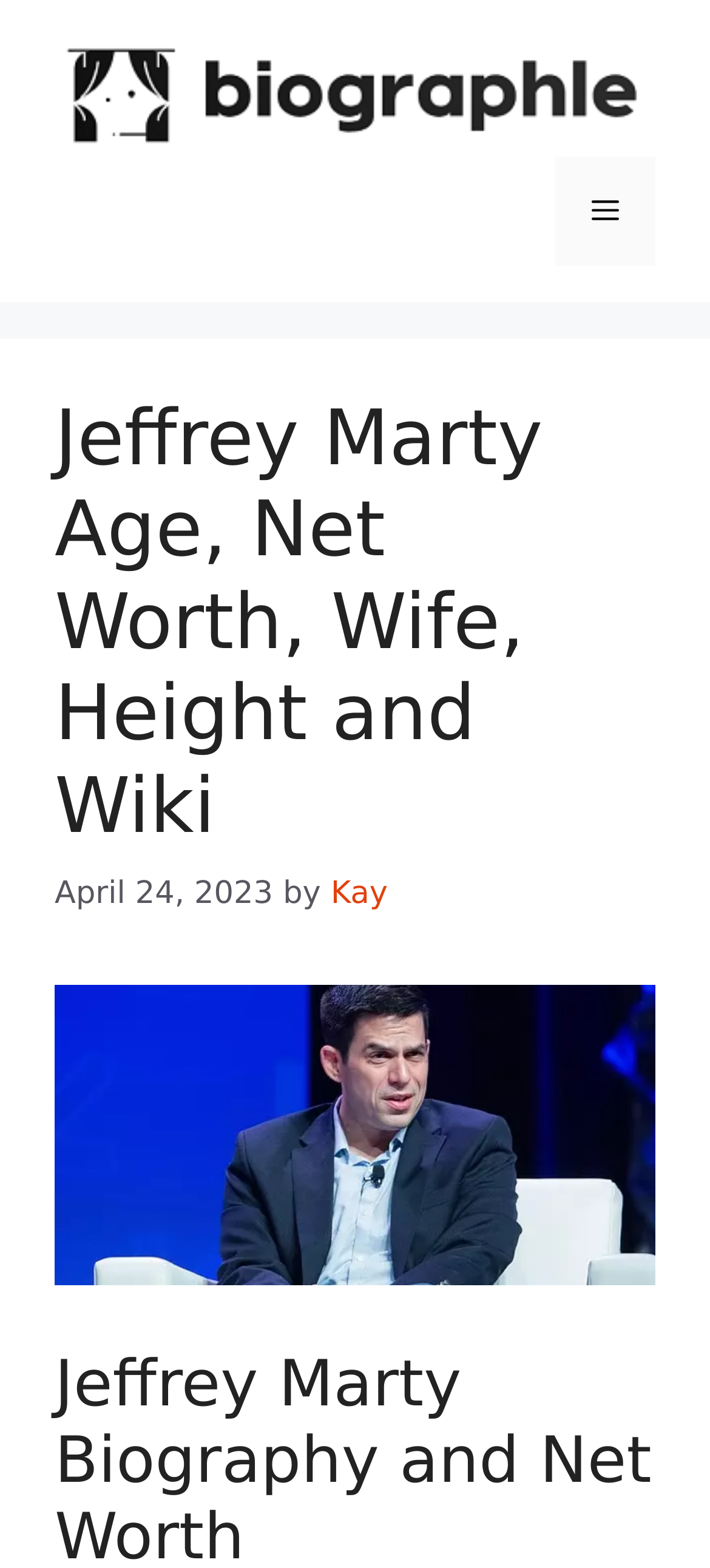What is the main heading displayed on the webpage? Please provide the text.

Jeffrey Marty Age, Net Worth, Wife, Height and Wiki